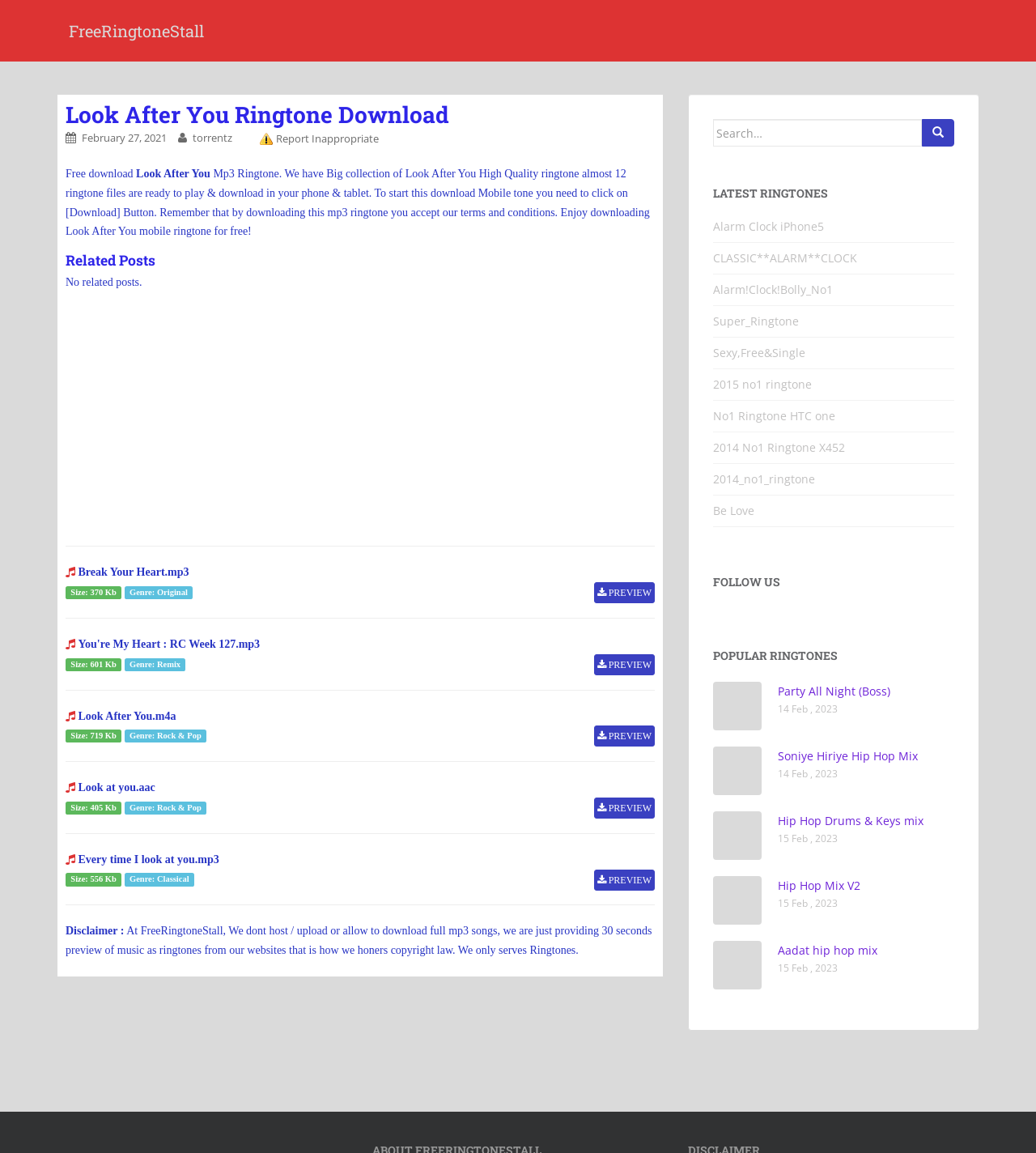Locate the coordinates of the bounding box for the clickable region that fulfills this instruction: "Follow us".

[0.688, 0.5, 0.921, 0.51]